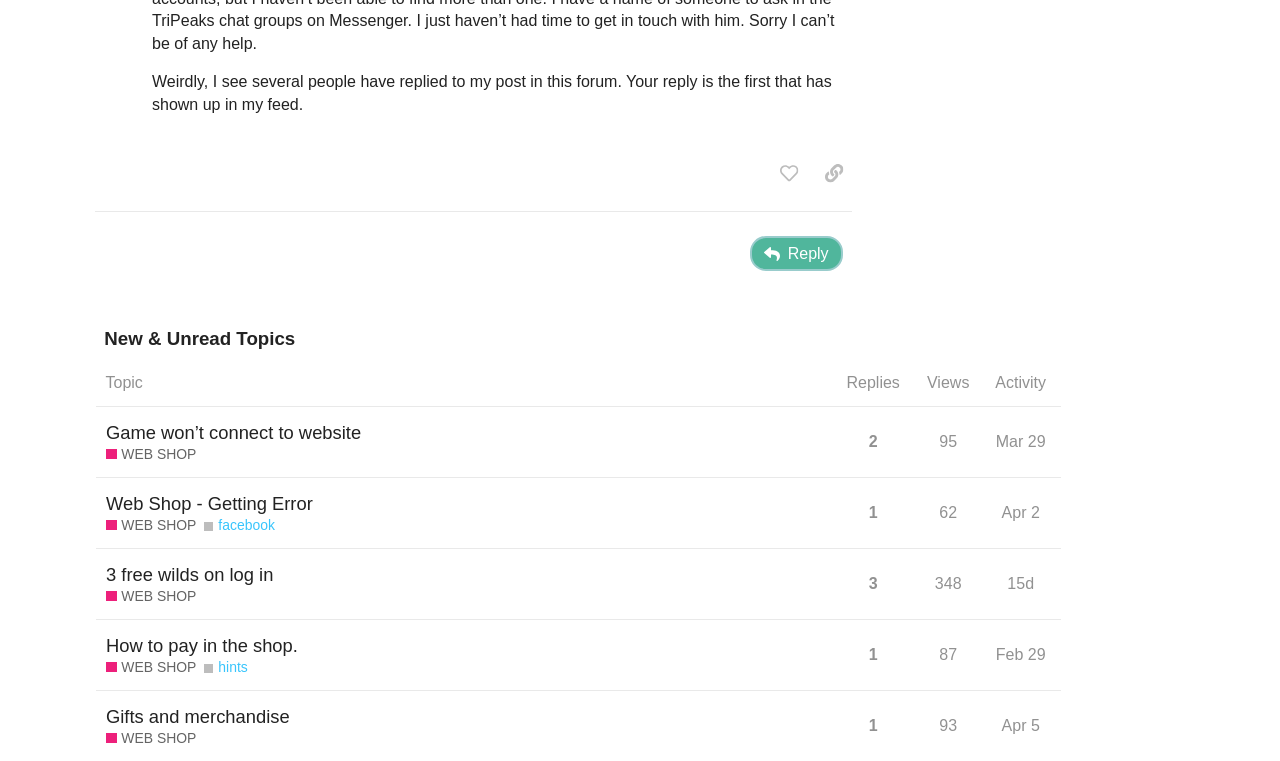Can you identify the bounding box coordinates of the clickable region needed to carry out this instruction: 'Reply to the post'? The coordinates should be four float numbers within the range of 0 to 1, stated as [left, top, right, bottom].

[0.586, 0.311, 0.659, 0.356]